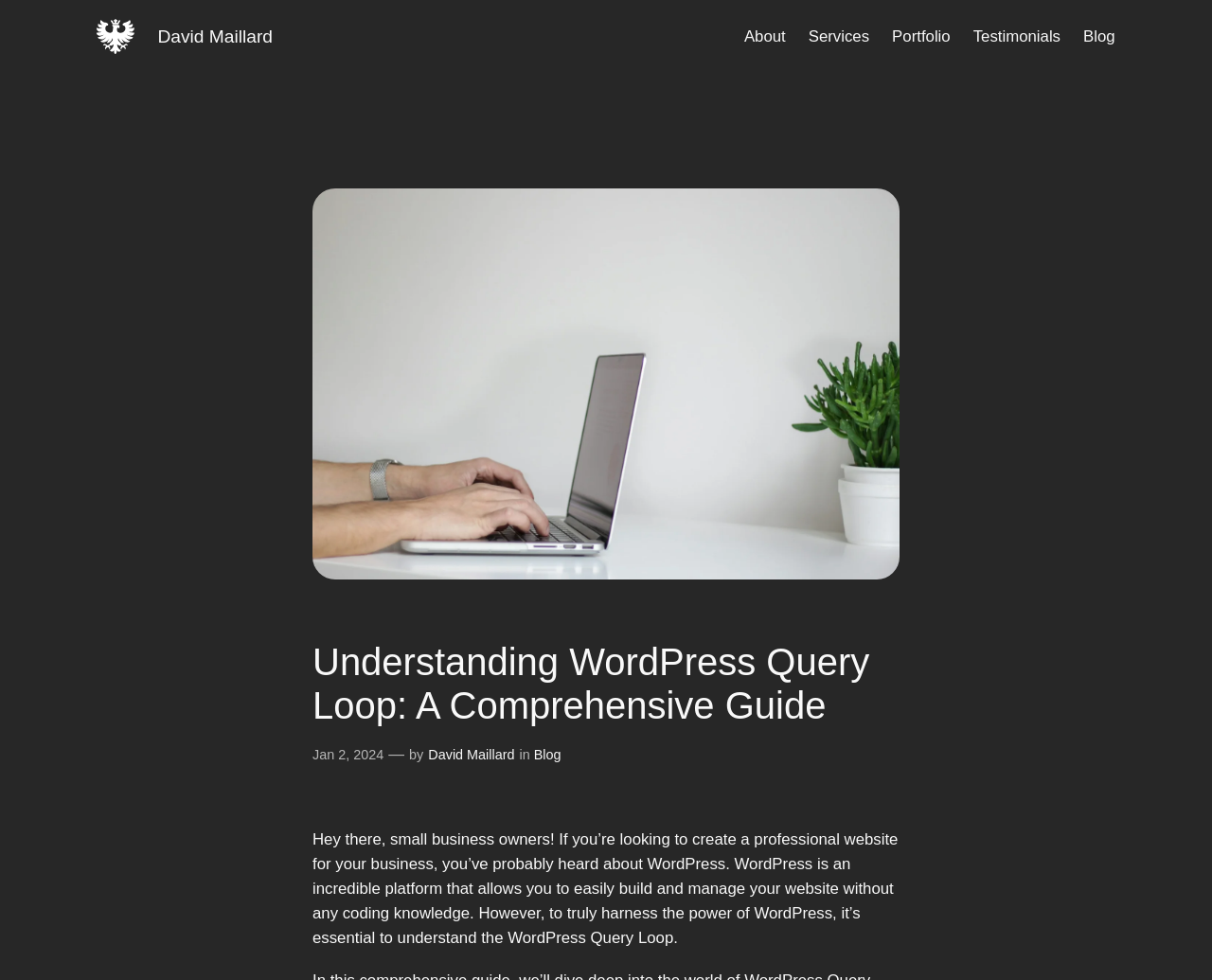Specify the bounding box coordinates for the region that must be clicked to perform the given instruction: "Go to top of the page".

None